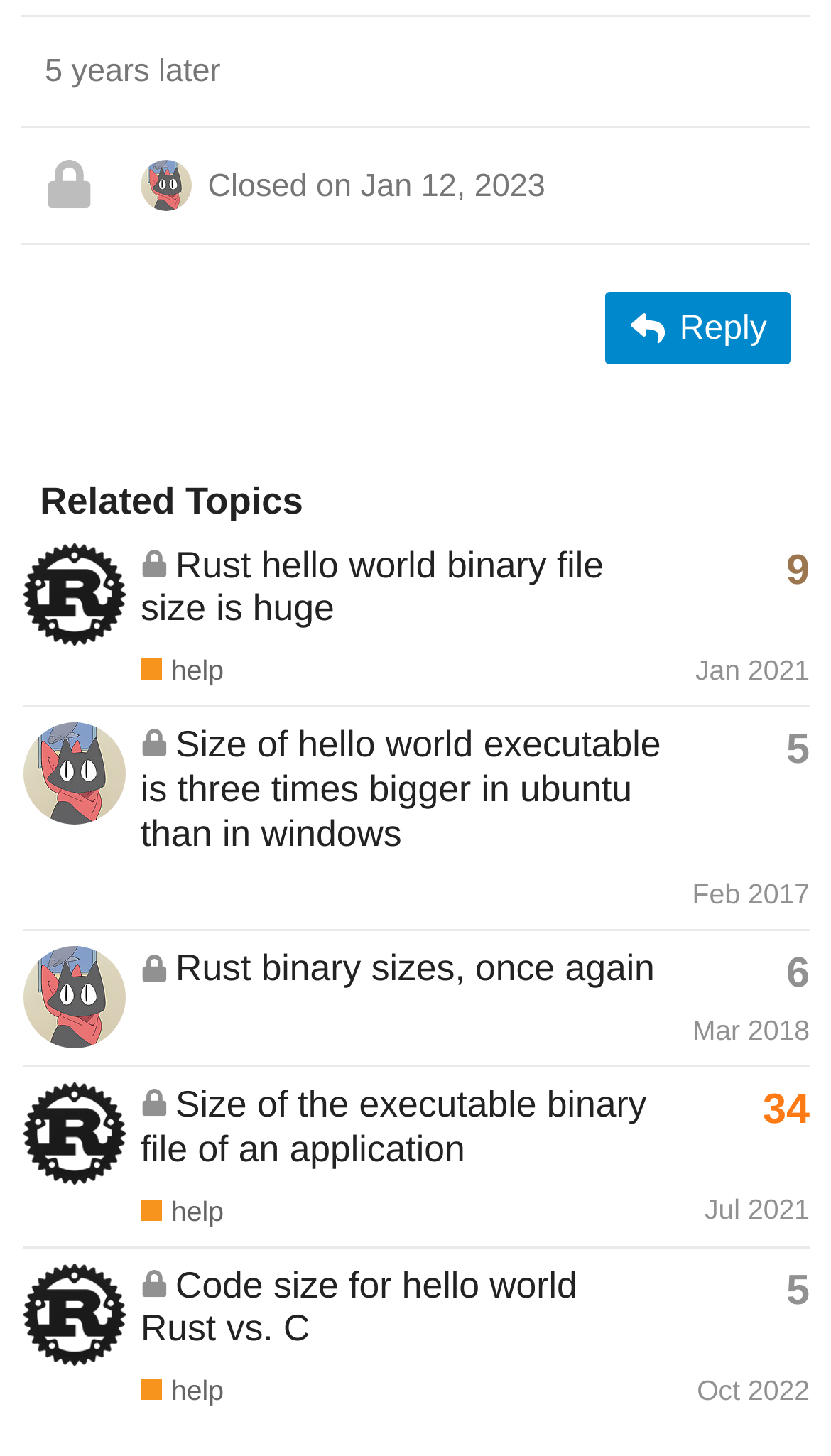Answer the question in a single word or phrase:
How many related topics are there?

4